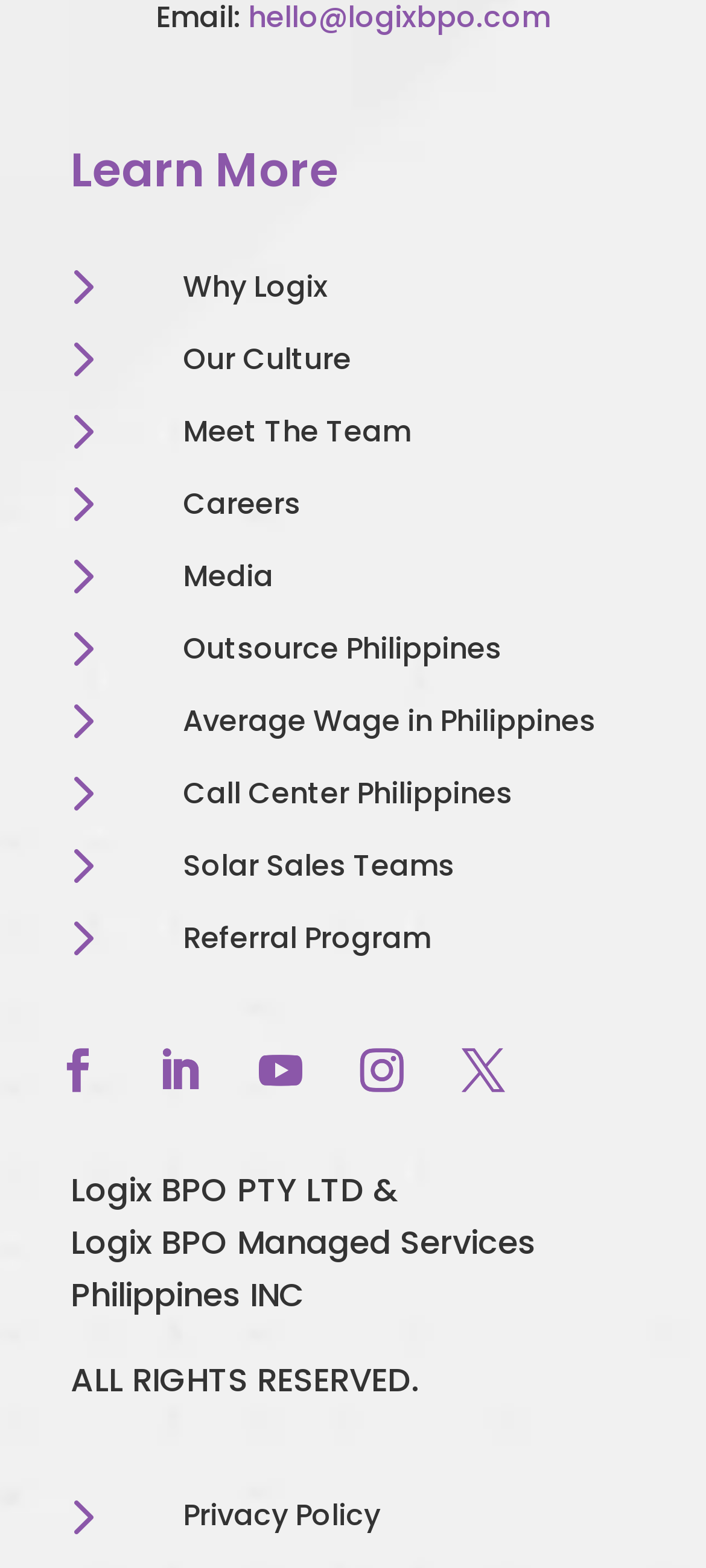How many social media icons are there?
Using the image as a reference, give a one-word or short phrase answer.

5